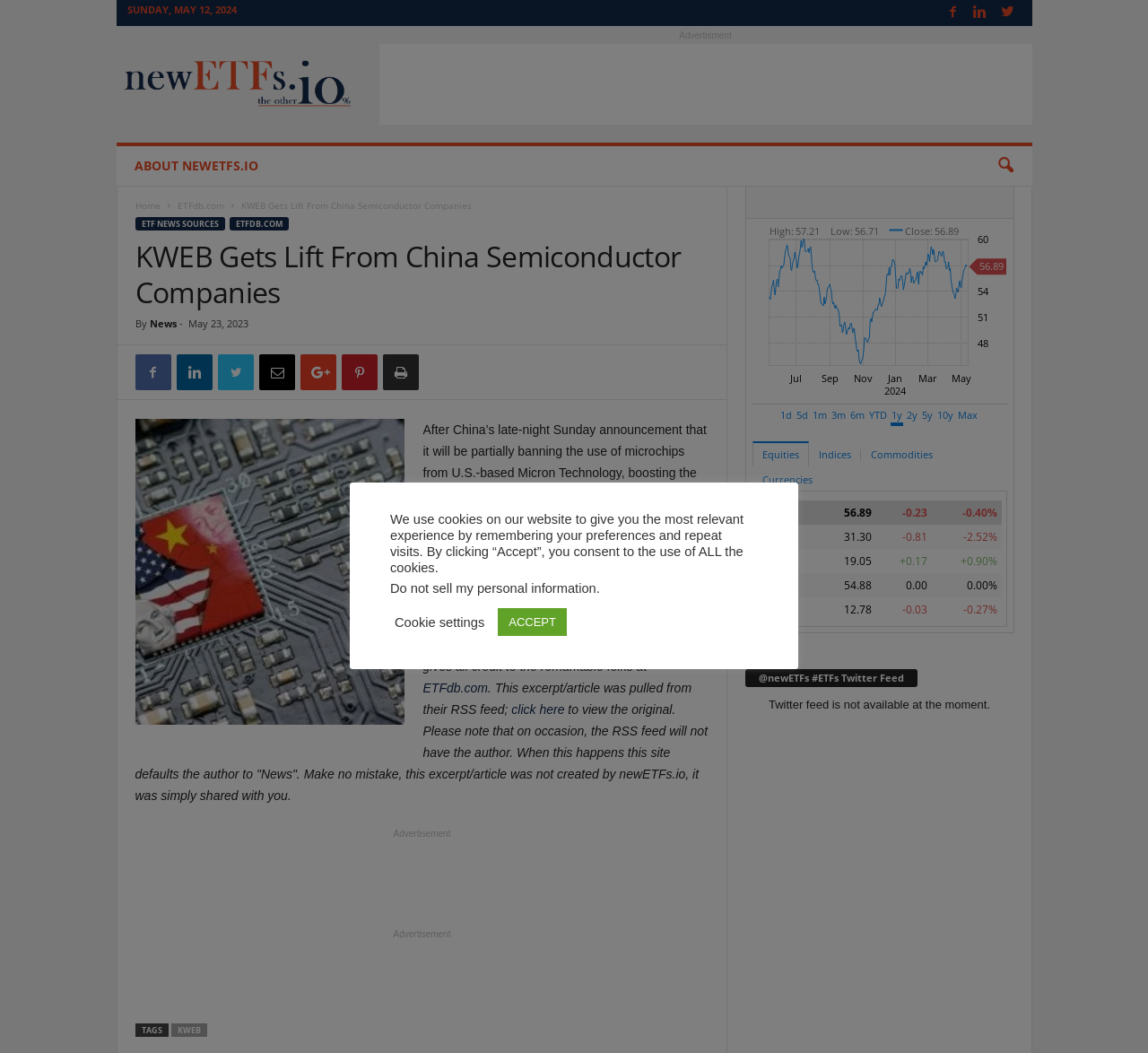What is the date of the article? Analyze the screenshot and reply with just one word or a short phrase.

May 23, 2023